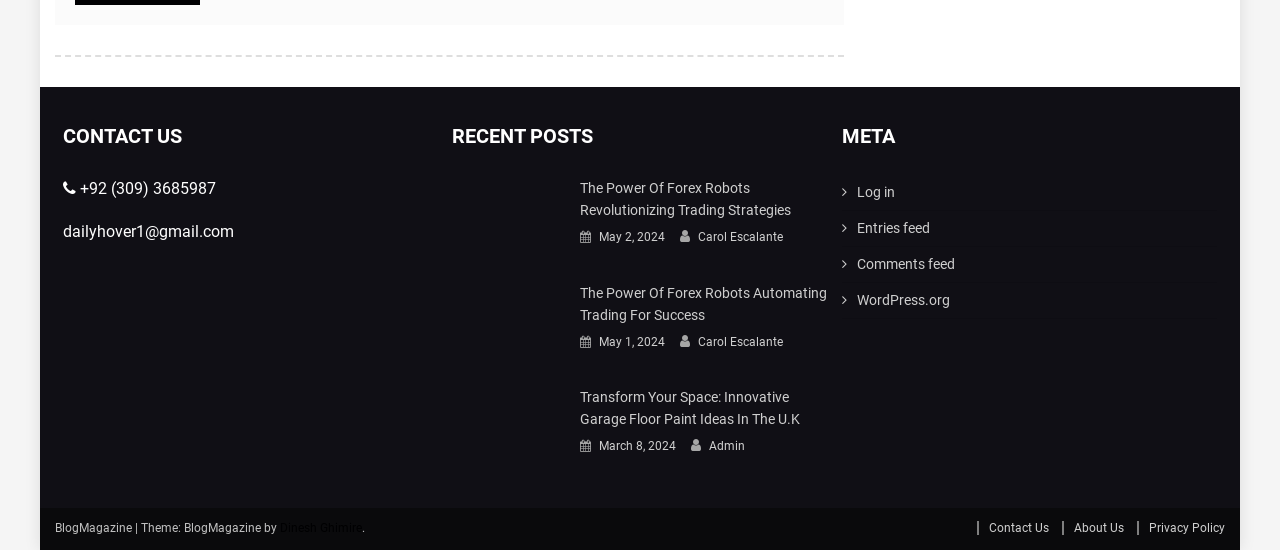How many recent posts are listed?
Look at the image and respond with a single word or a short phrase.

3